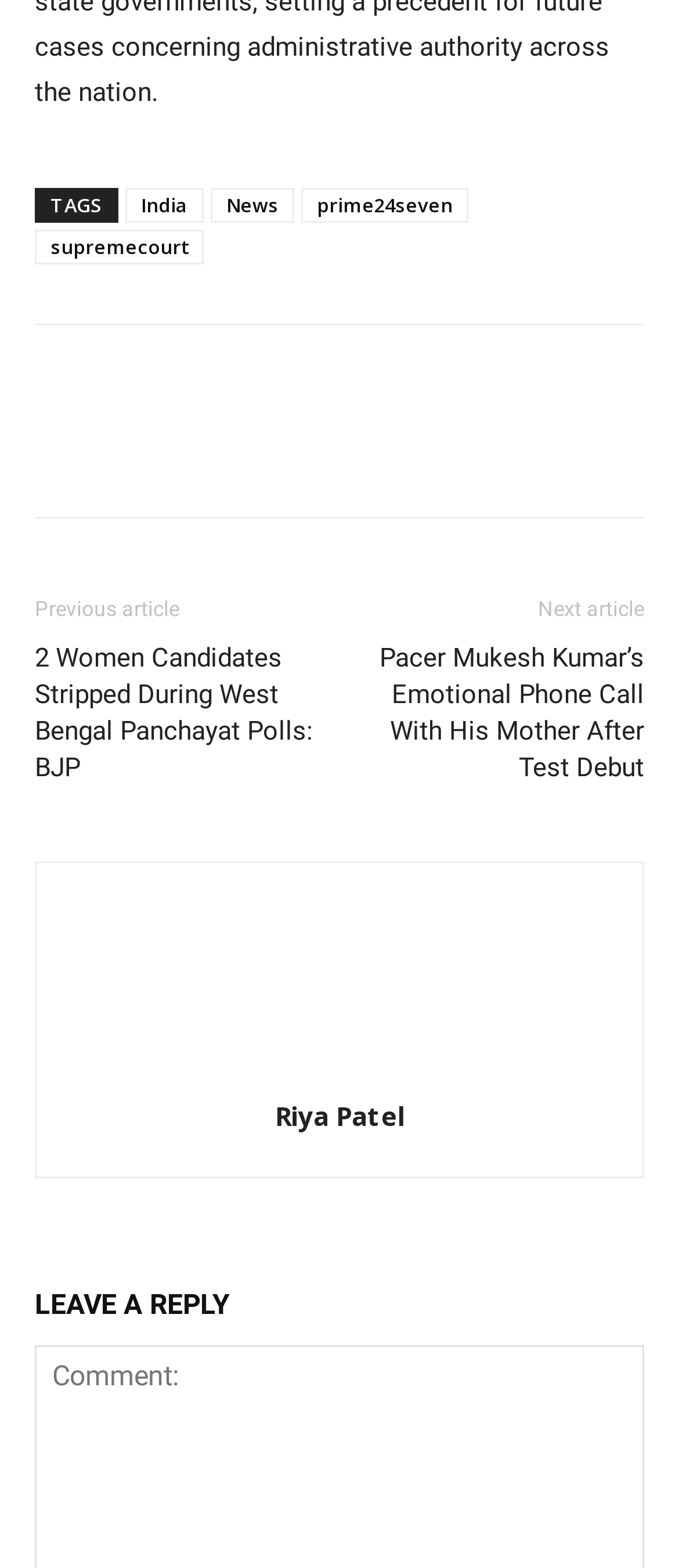Determine the bounding box coordinates for the clickable element to execute this instruction: "Click on the 'News' link". Provide the coordinates as four float numbers between 0 and 1, i.e., [left, top, right, bottom].

[0.31, 0.12, 0.433, 0.142]